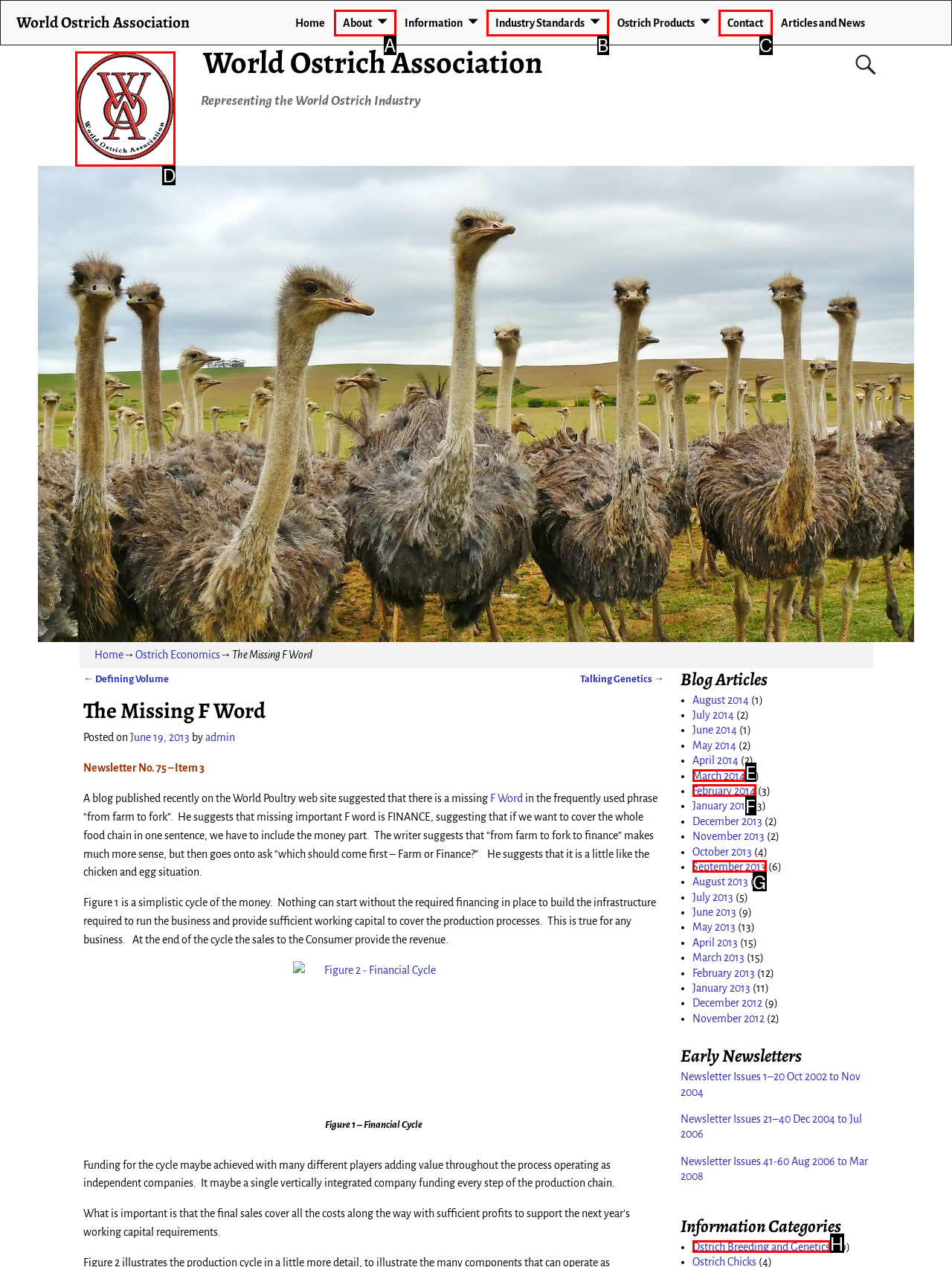Point out the correct UI element to click to carry out this instruction: Click the 'World Ostrich Association' link
Answer with the letter of the chosen option from the provided choices directly.

D